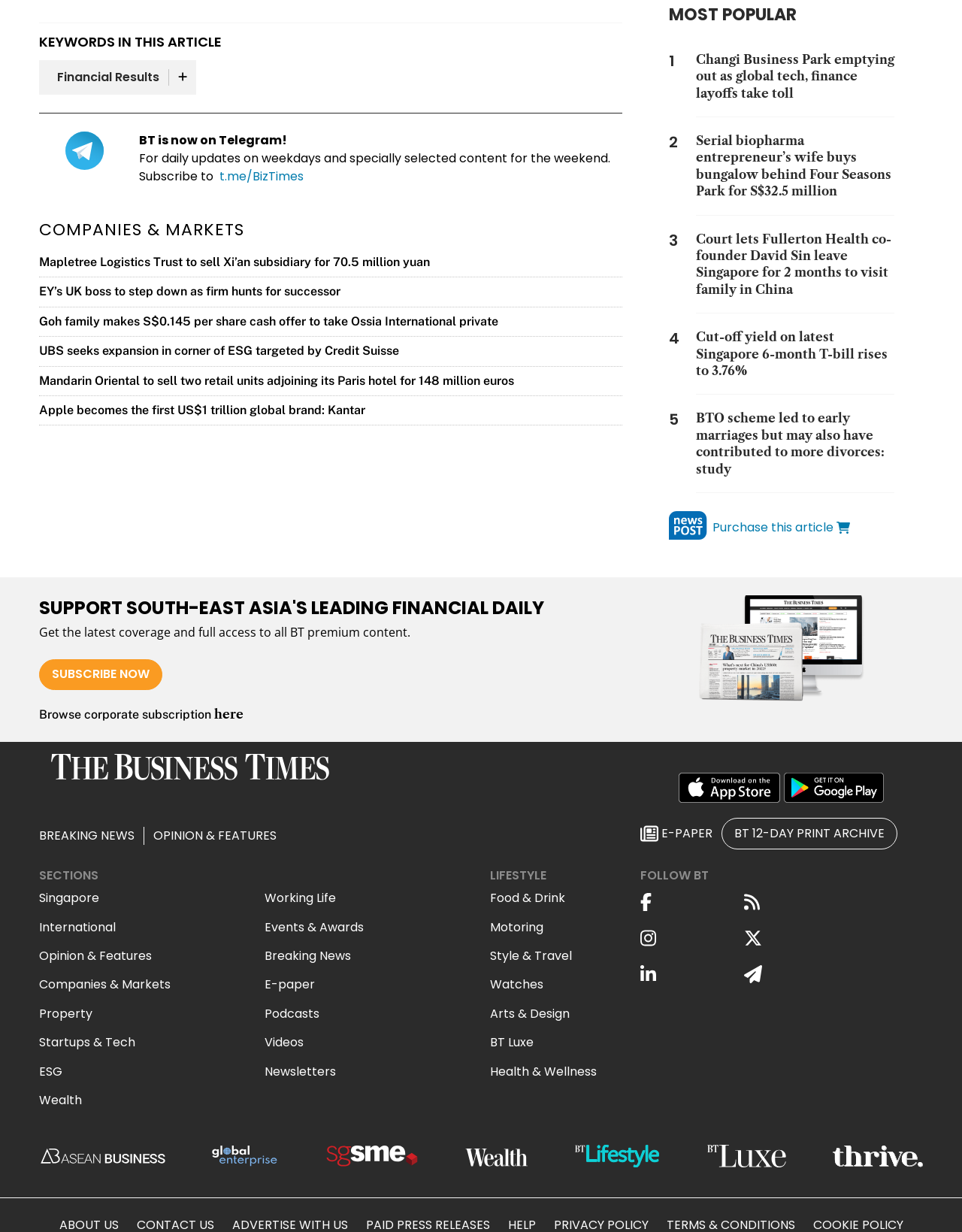Locate the bounding box coordinates of the clickable region necessary to complete the following instruction: "Click on 'Financial Results'". Provide the coordinates in the format of four float numbers between 0 and 1, i.e., [left, top, right, bottom].

[0.05, 0.056, 0.176, 0.07]